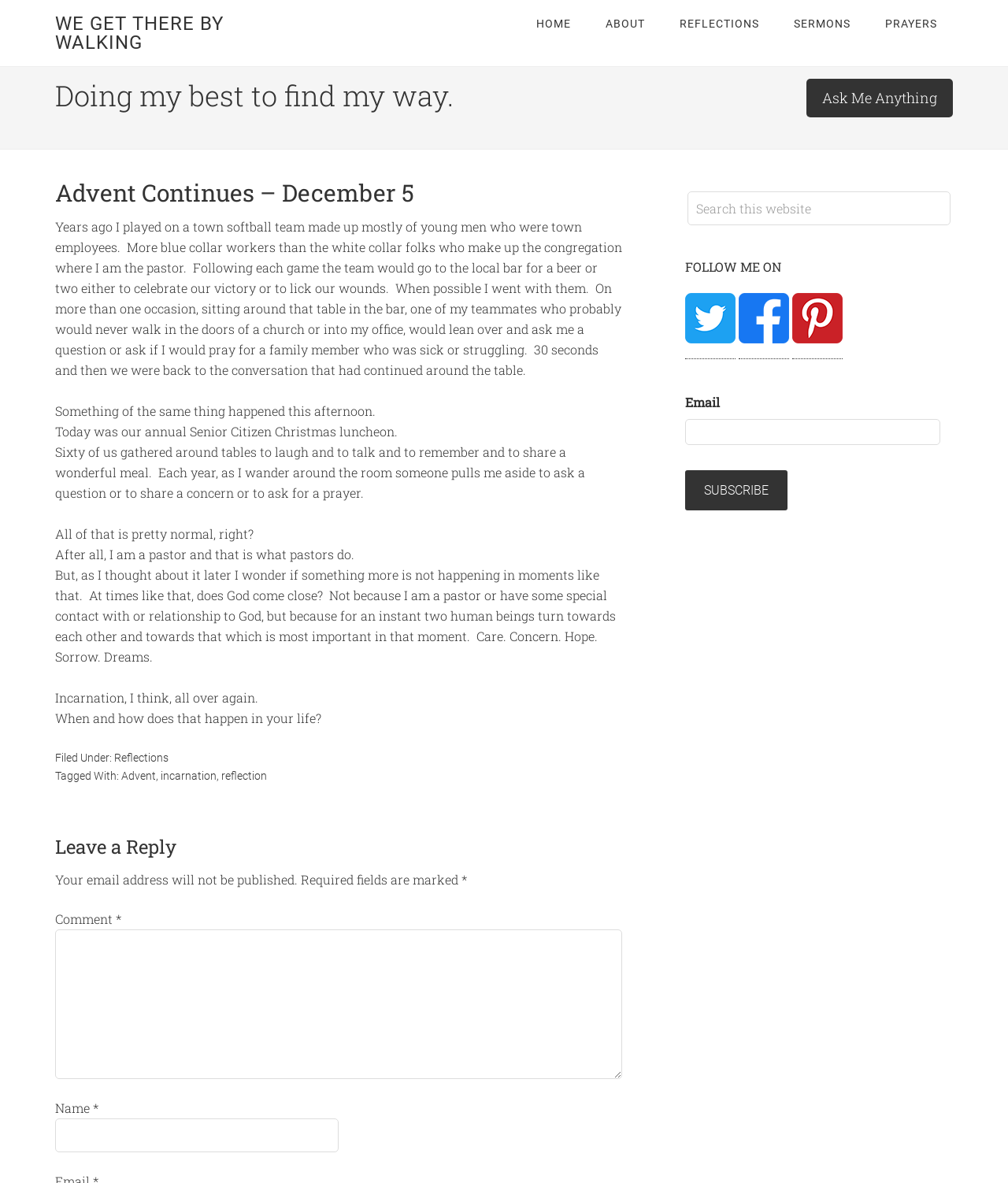Provide a brief response using a word or short phrase to this question:
What is the name of the website?

We Get There By Walking